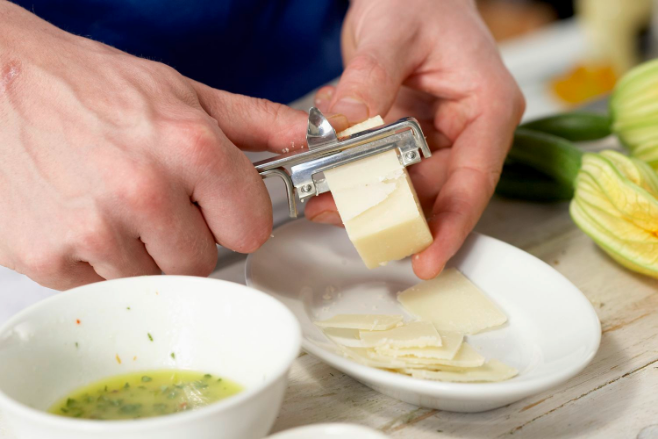What is in the bowl nearby?
Using the image, elaborate on the answer with as much detail as possible.

A separate bowl nearby contains a light, green dressing, hinting at a fresh and flavorful dish in preparation, which suggests that the cheese slices will be used in a creative recipe.